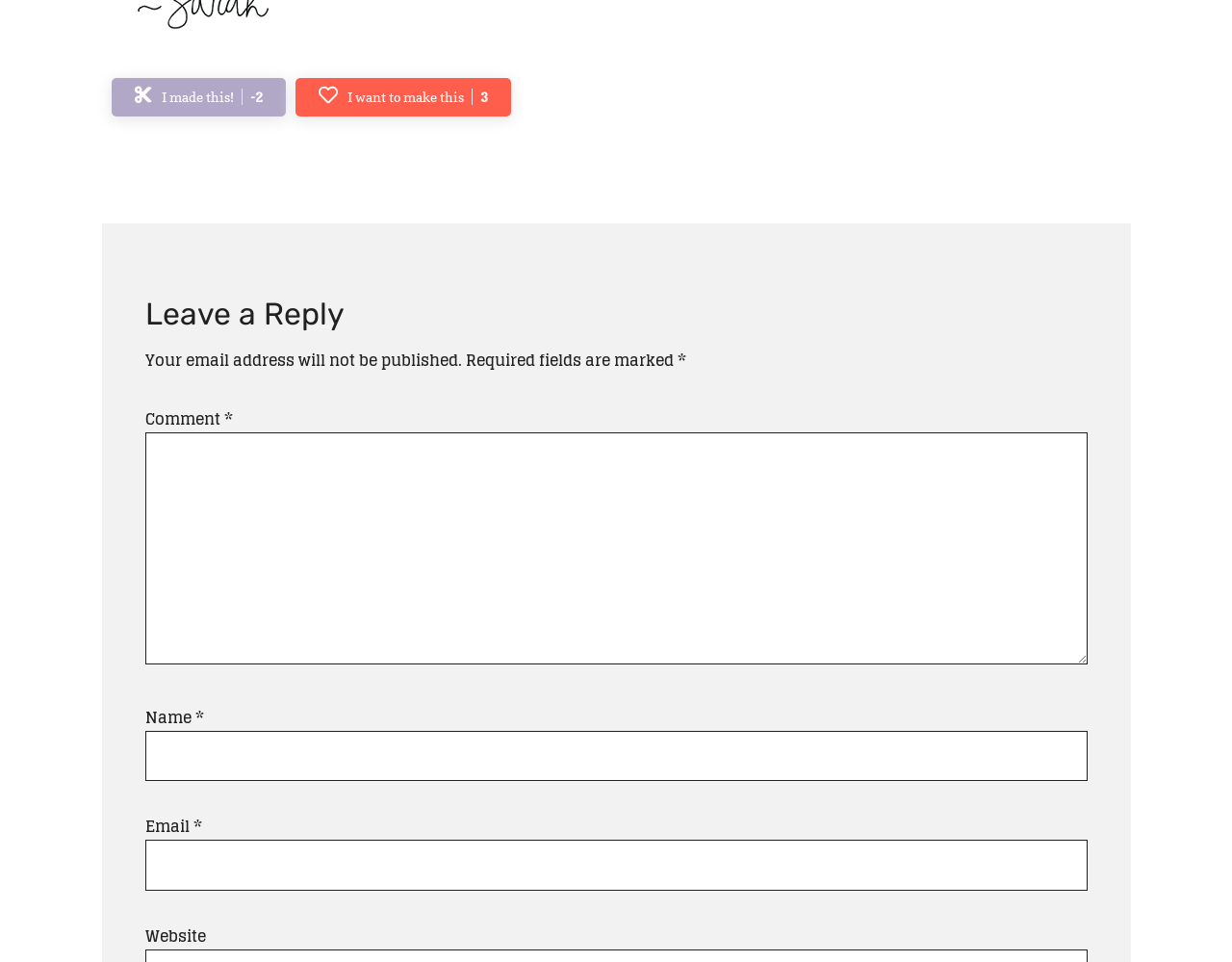Respond to the question below with a concise word or phrase:
What is the relationship between the 'Email' field and the 'email-notes' description?

The 'email-notes' description is related to the 'Email' field